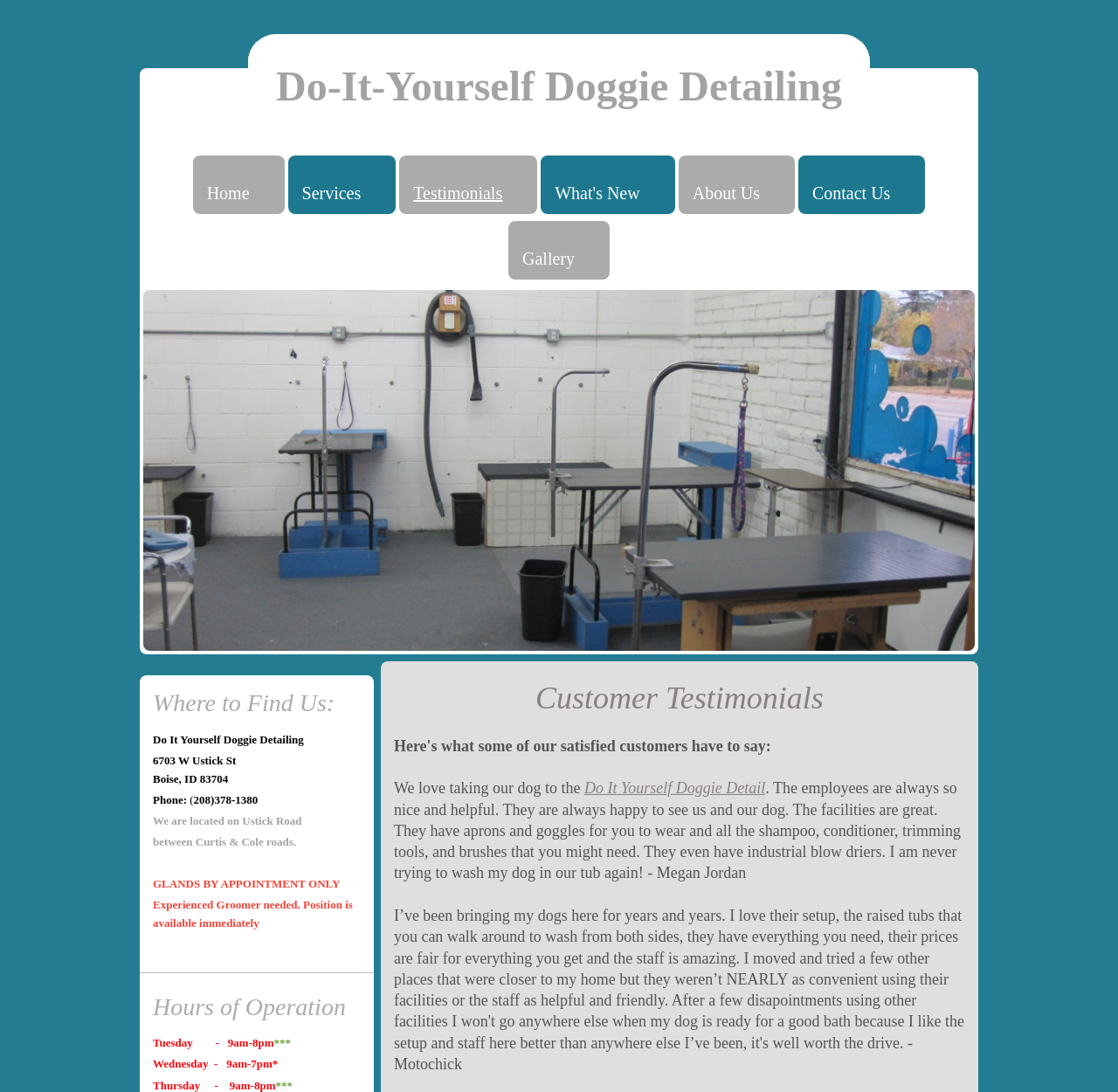What is the address of the business?
Please provide a single word or phrase as your answer based on the screenshot.

6703 W Ustick St, Boise, ID 83704